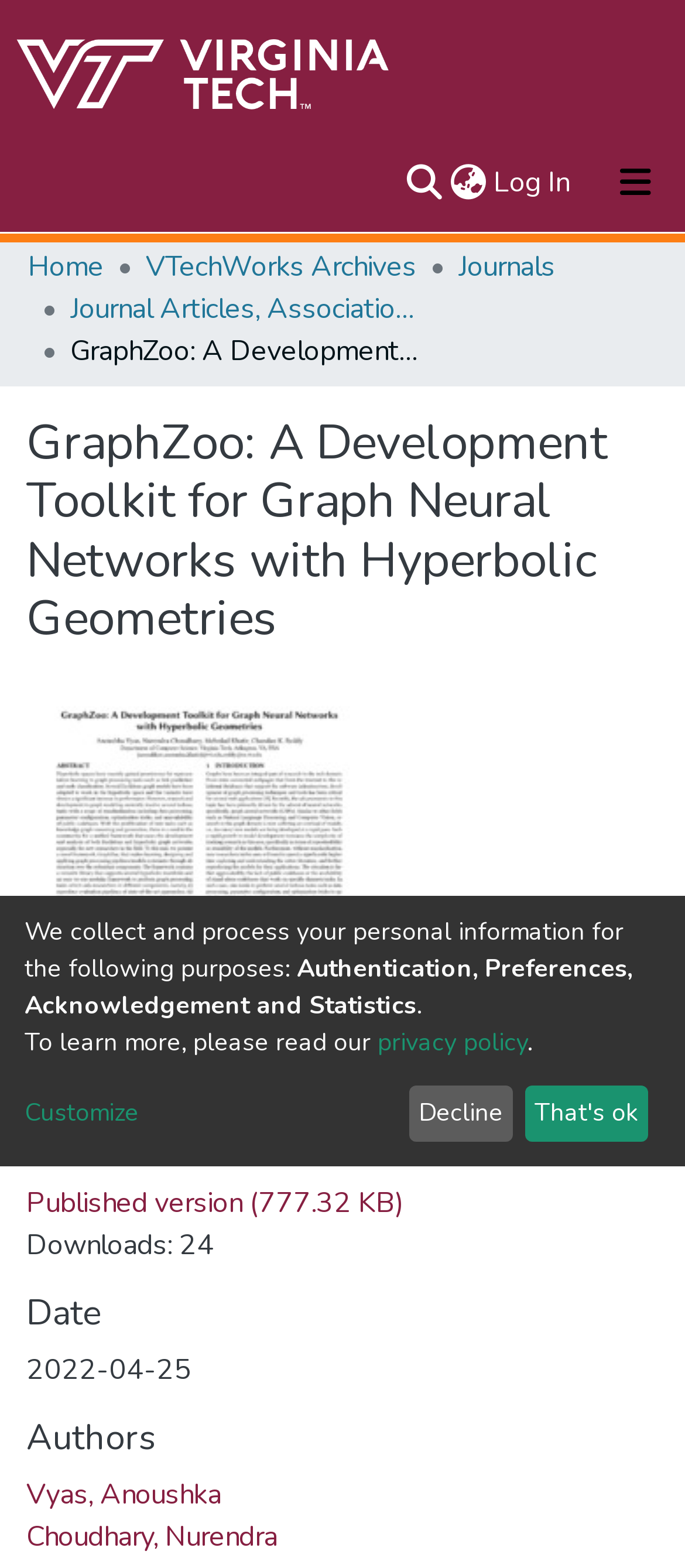How many authors are there?
Please analyze the image and answer the question with as much detail as possible.

There are 2 authors, which are Vyas, Anoushka and Choudhary, Nurendra, as mentioned in the section 'Authors'.